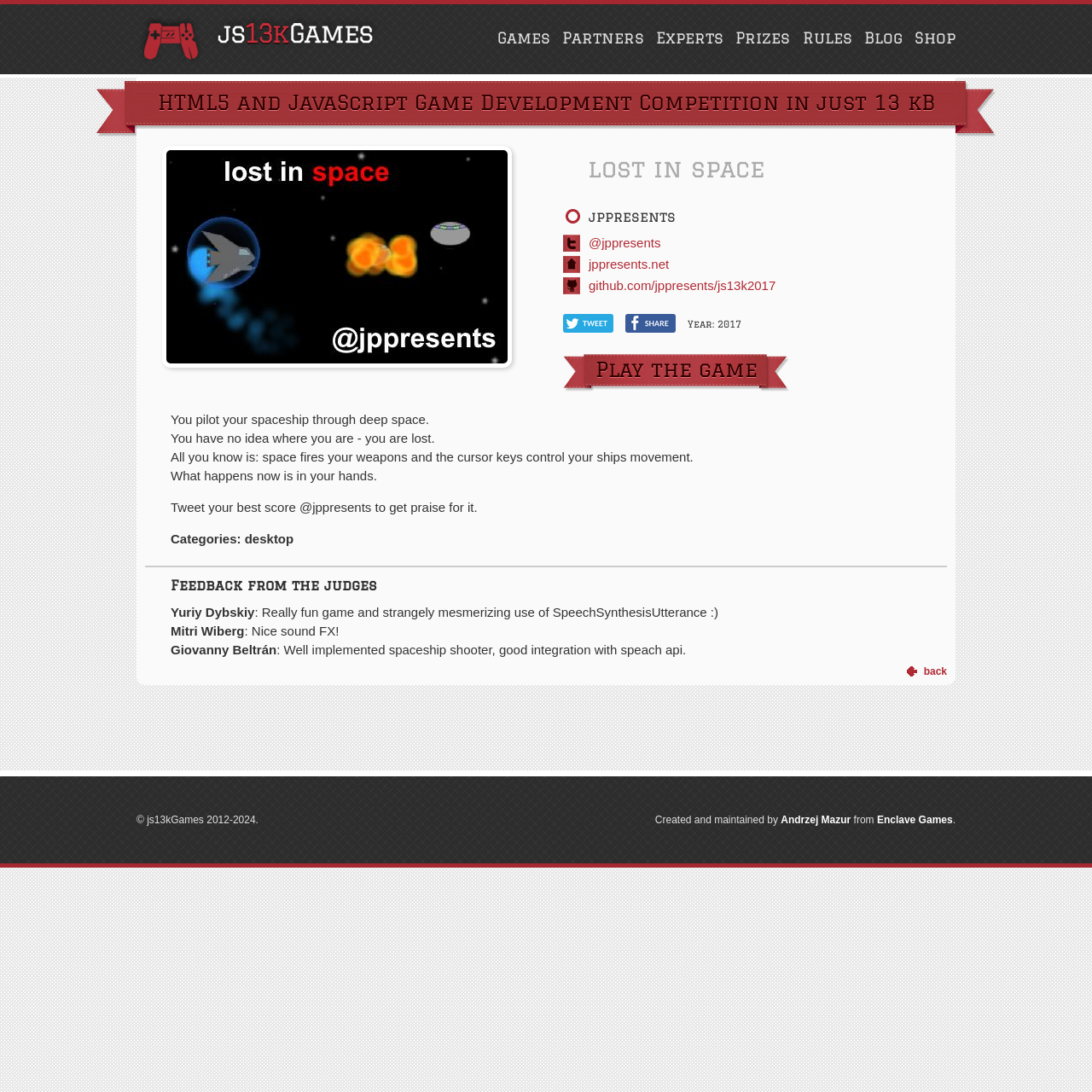Using the image as a reference, answer the following question in as much detail as possible:
What is the purpose of the 'space' key?

According to the static text elements, 'space fires your weapons and the cursor keys control your ship's movement', so the 'space' key is used to fire weapons.